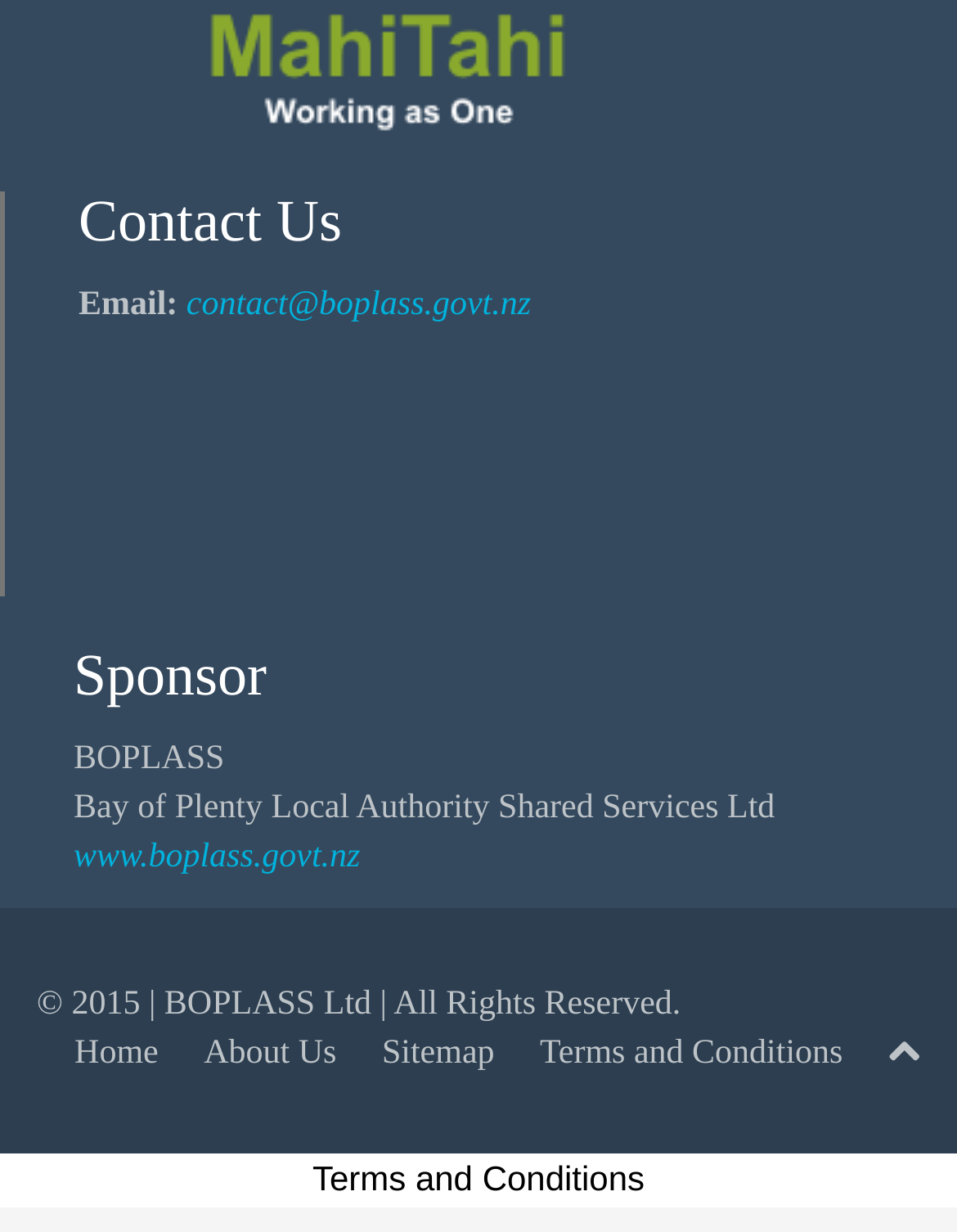Find the bounding box of the web element that fits this description: "About Us".

[0.213, 0.84, 0.352, 0.87]